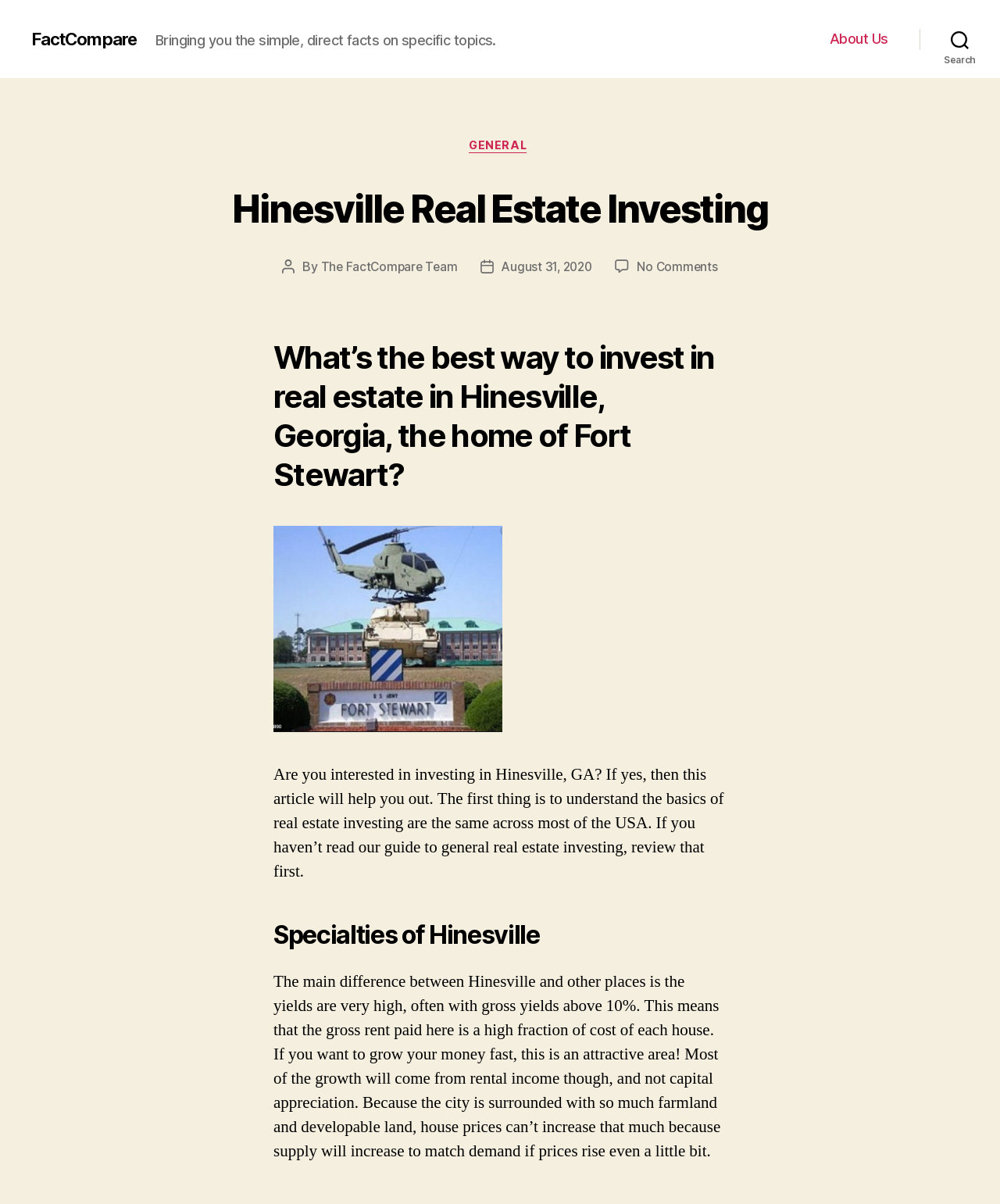What is the topic of the article?
Please respond to the question with as much detail as possible.

The topic of the article can be determined by looking at the heading 'Hinesville Real Estate Investing' which is a subheading under the 'Categories' section. This heading is also a link, indicating that it is a specific topic or article on the website.